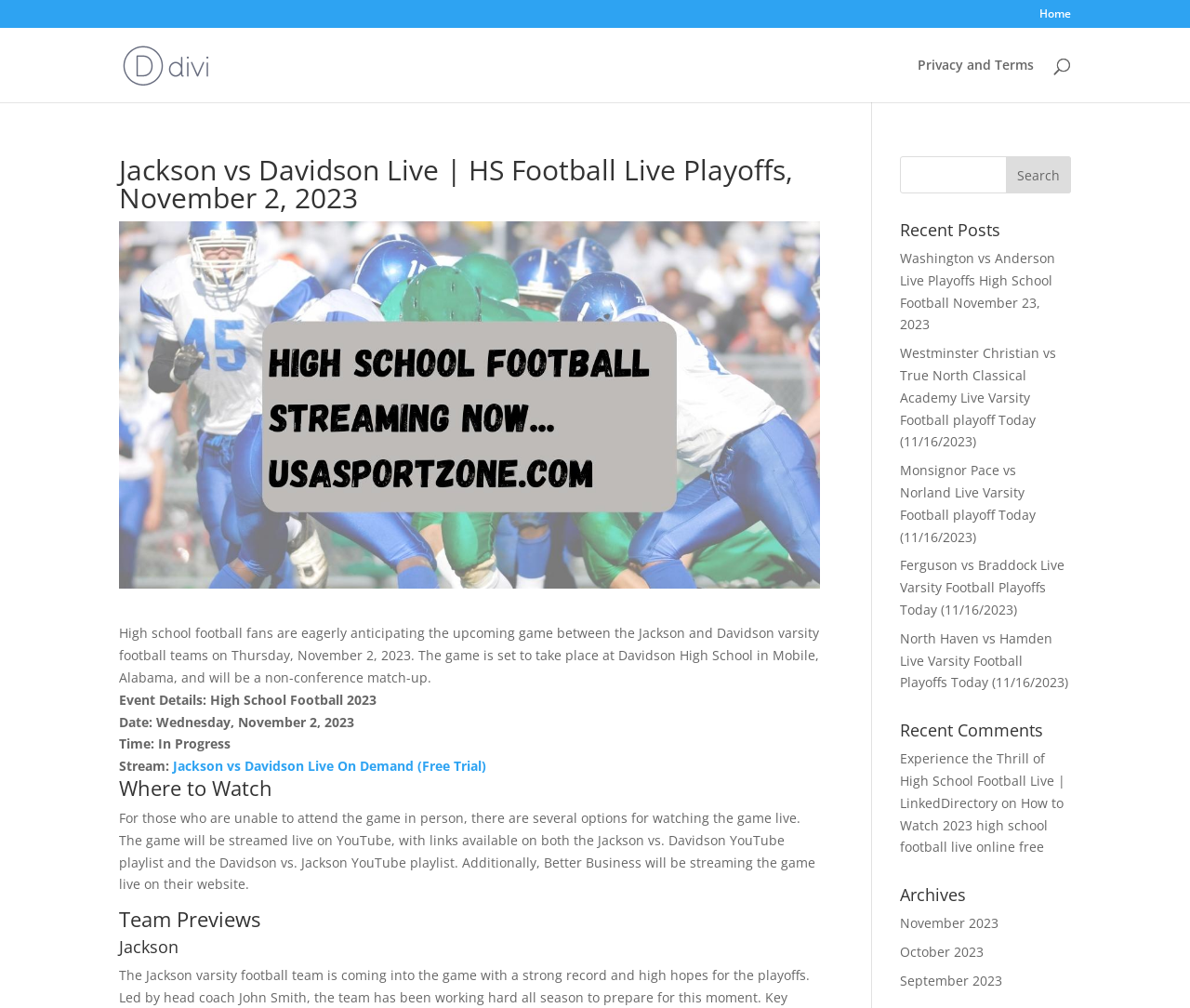Identify the bounding box coordinates of the section that should be clicked to achieve the task described: "View event details".

[0.1, 0.685, 0.177, 0.703]